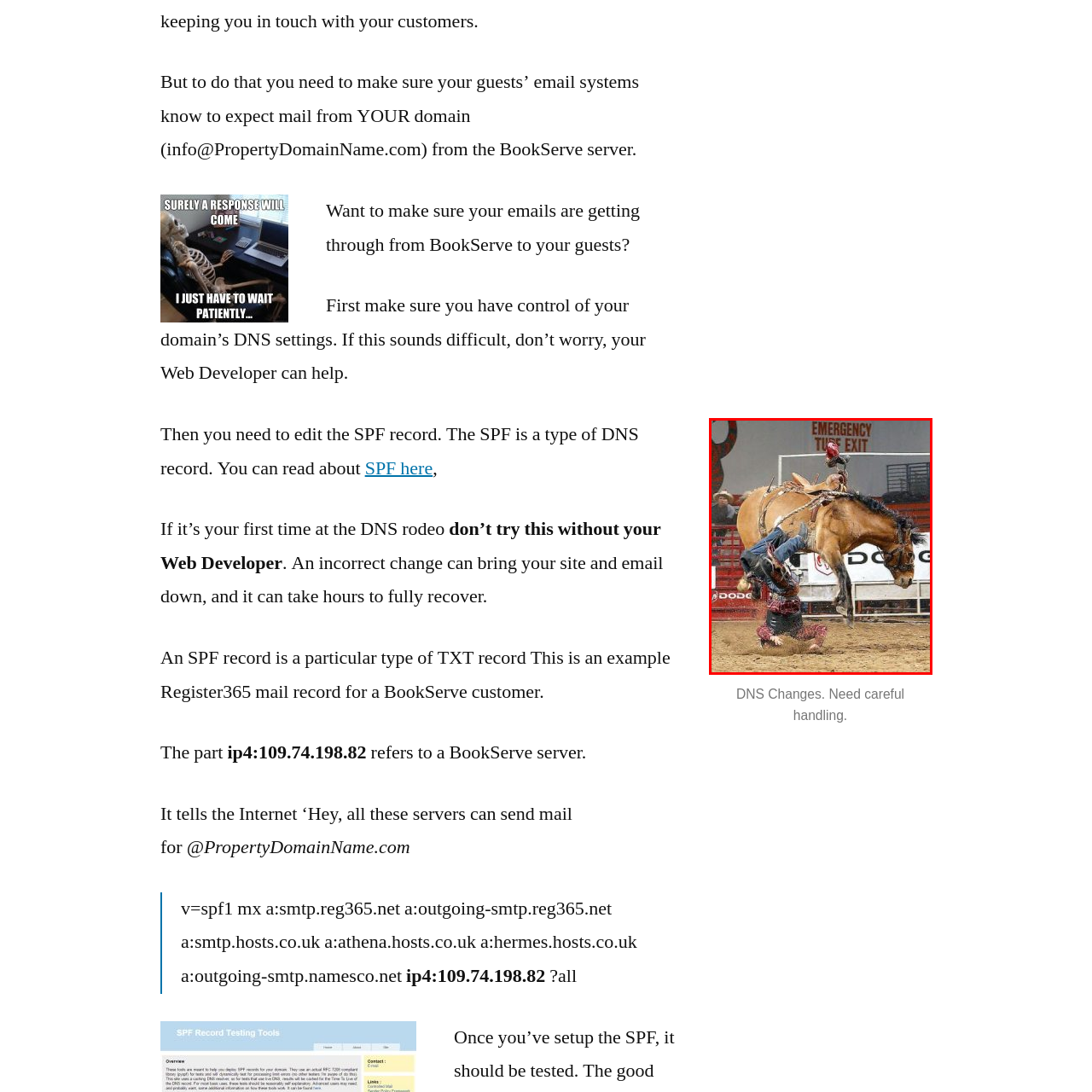Give a detailed account of the picture within the red bounded area.

In this action-packed spectacle captured at a rodeo event, a cowboy experiences a dramatic fall as the bucking horse dislodges him from its back. The rider, clad in traditional rodeo attire complete with a cowboy hat and protective gear, is depicted mid-air, suspended in a struggle against gravity as he is thrown to the ground. The horse, muscular and spirited, is captured in a powerful bucking pose, showcasing its strength and agility. The arena backdrop is filled with spectators, creating an electrifying atmosphere that highlights the thrill of rodeo sports. The tension of the moment is palpable, emphasizing the challenges and risks inherent in bull riding. Below, dust is kicked up from the arena floor, accentuating the intensity of the scene and adding to the vivid portrayal of this traditional Western event.